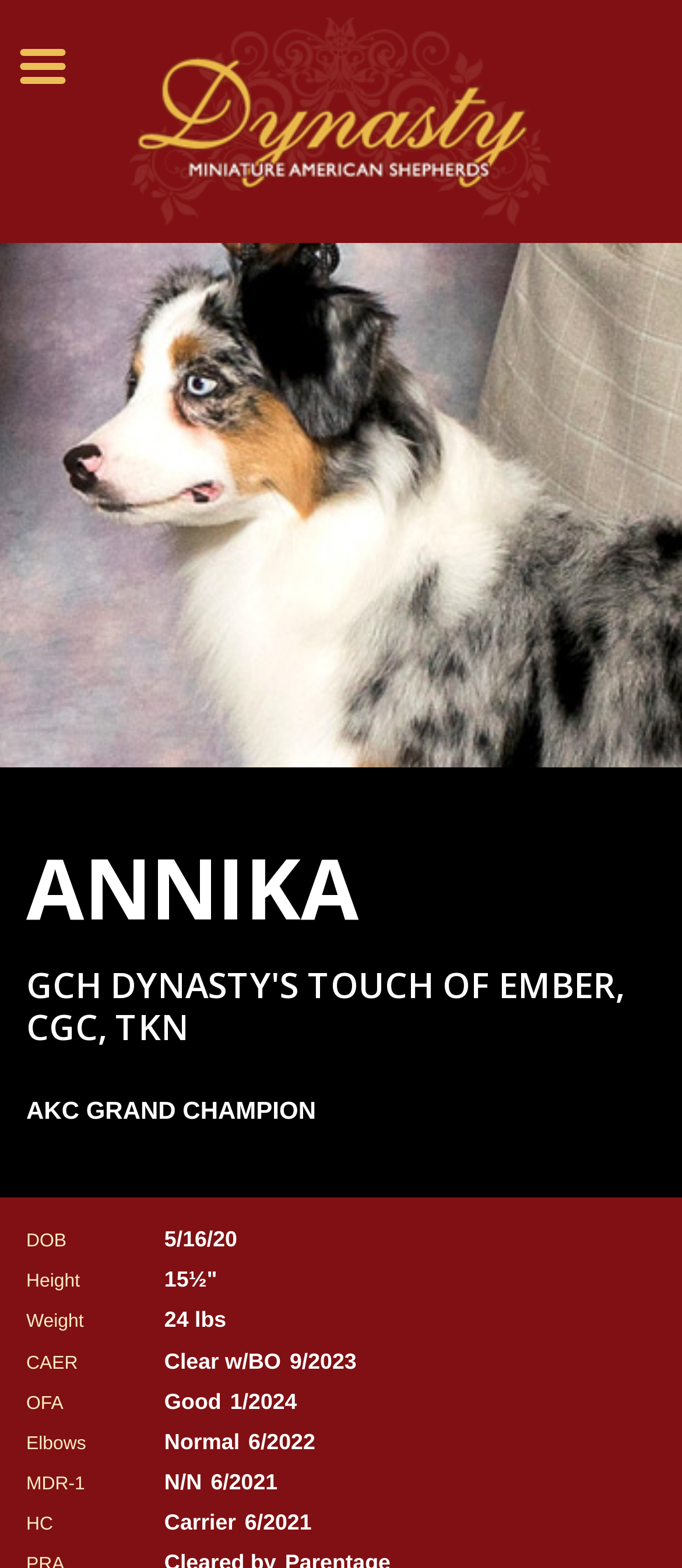Please respond in a single word or phrase: 
What is the name of the dog?

Annika